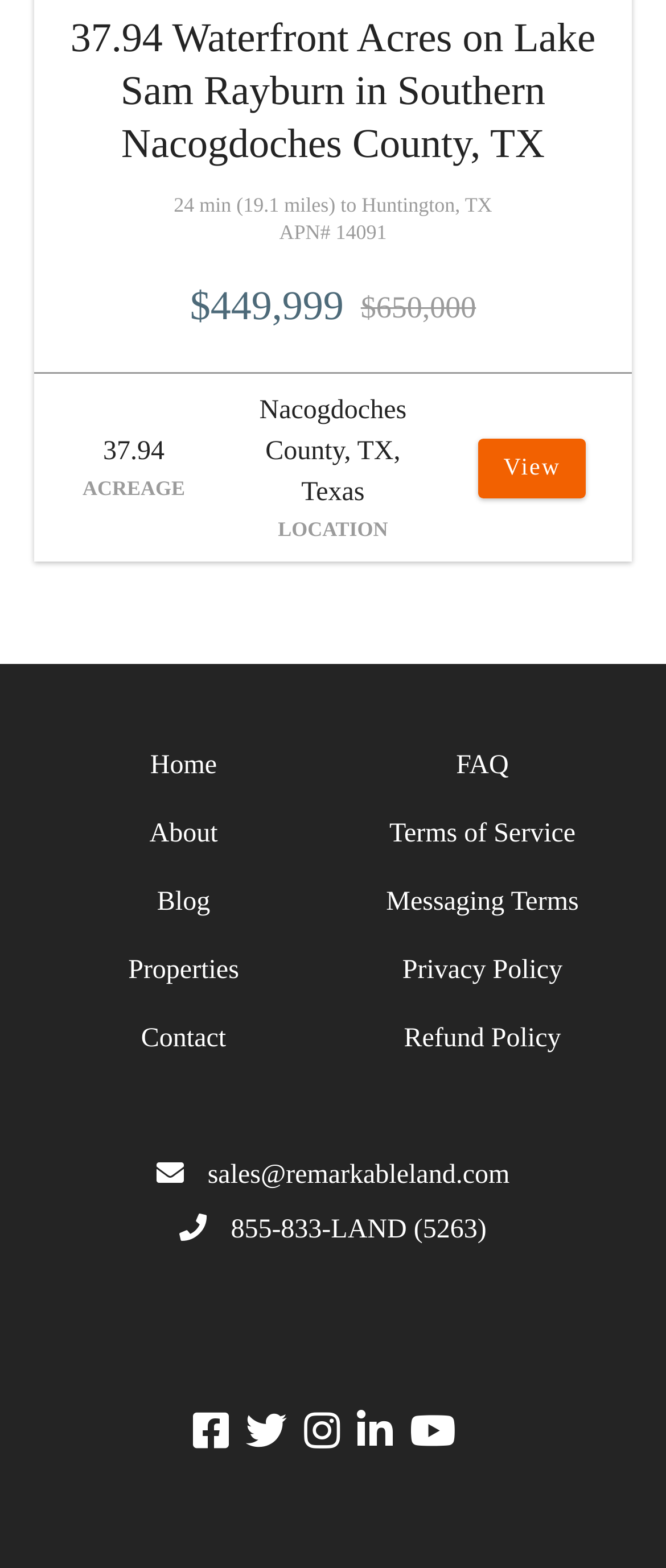Observe the image and answer the following question in detail: How many acres of land is the property?

The webpage mentions the acreage of the property as '37.94', which indicates the size of the land available with the property.